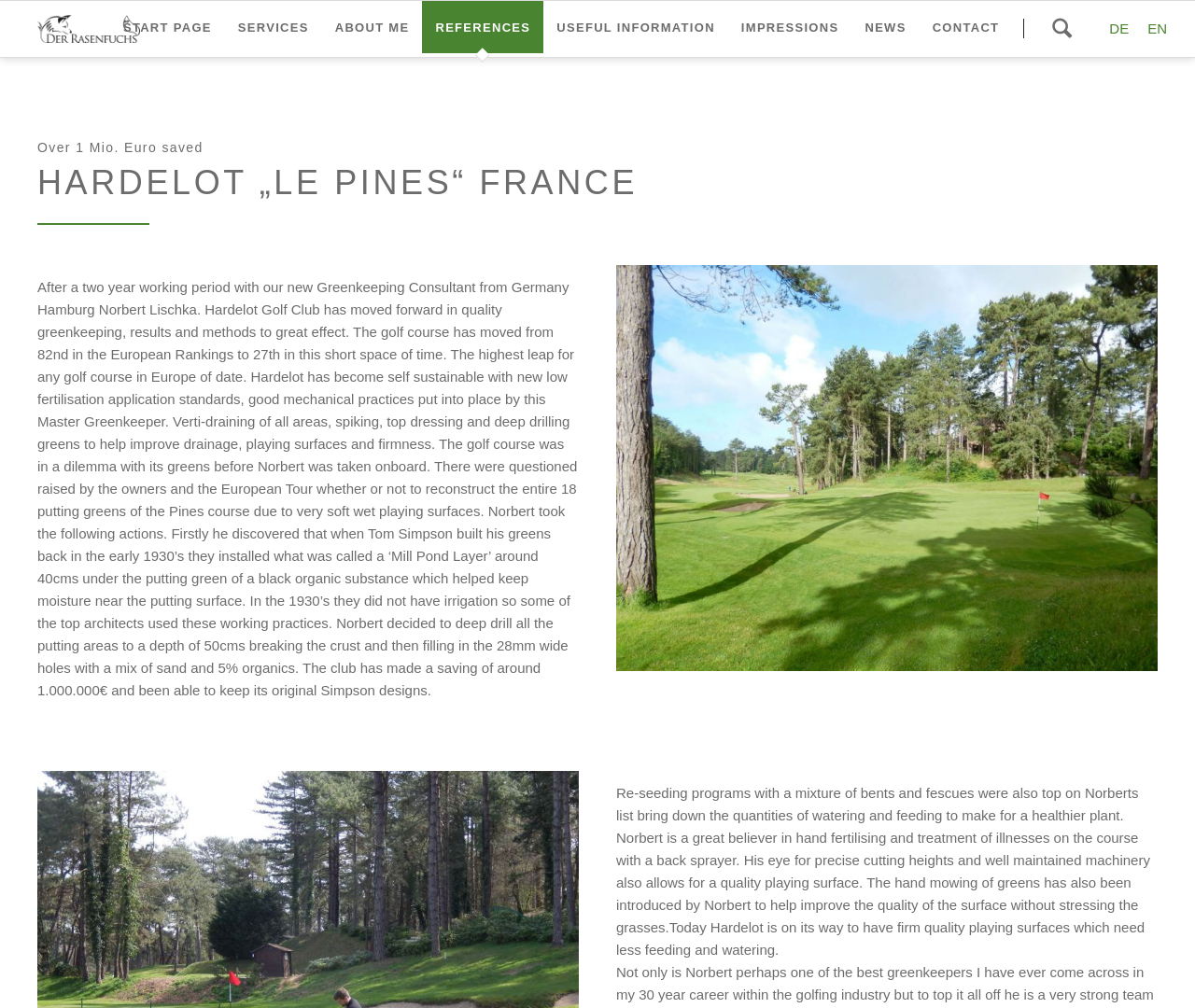Locate the bounding box coordinates of the segment that needs to be clicked to meet this instruction: "Go to start page".

[0.092, 0.001, 0.188, 0.053]